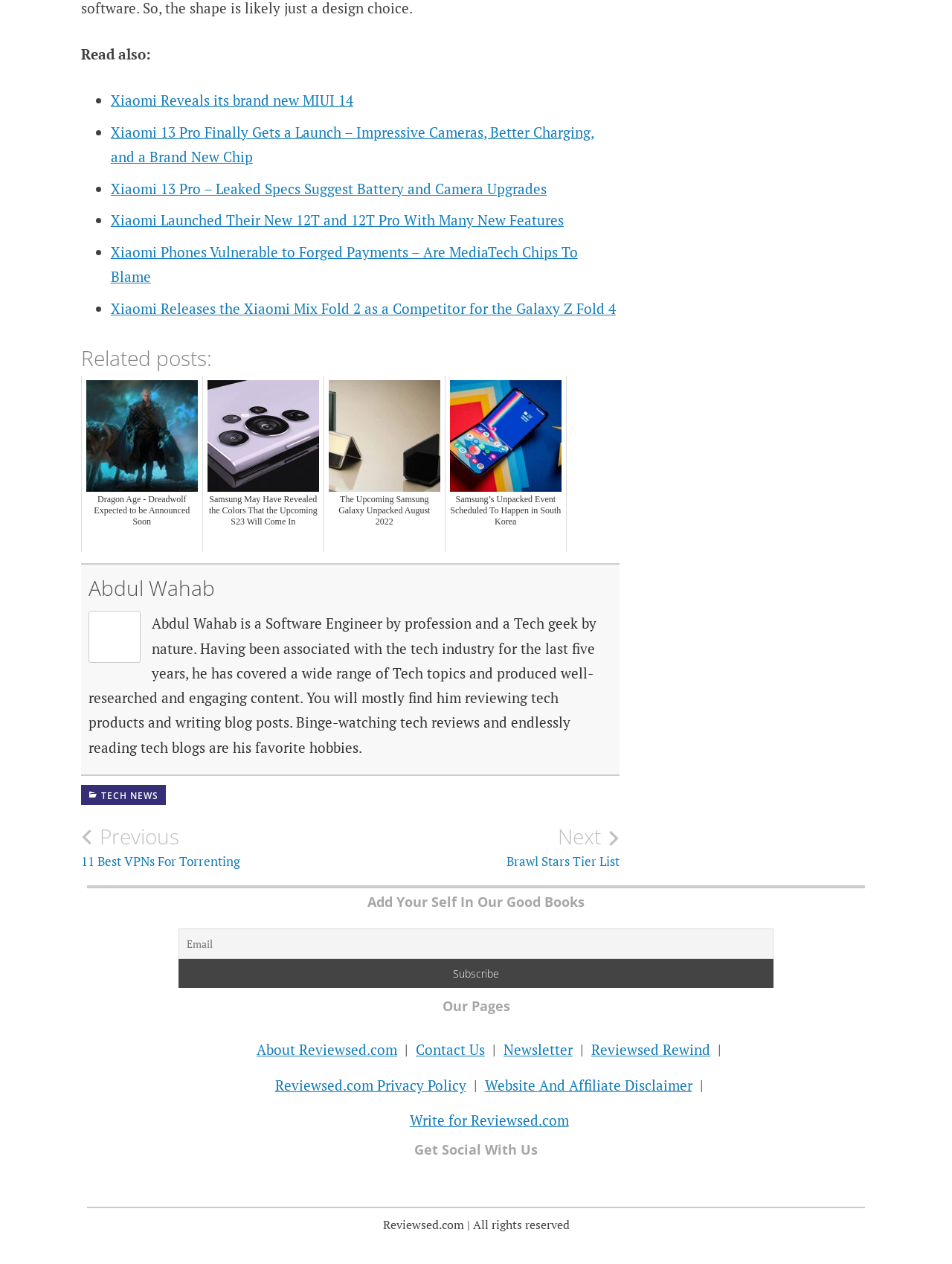Determine the bounding box coordinates of the clickable region to carry out the instruction: "Click on 'Xiaomi Reveals its brand new MIUI 14'".

[0.116, 0.072, 0.371, 0.086]